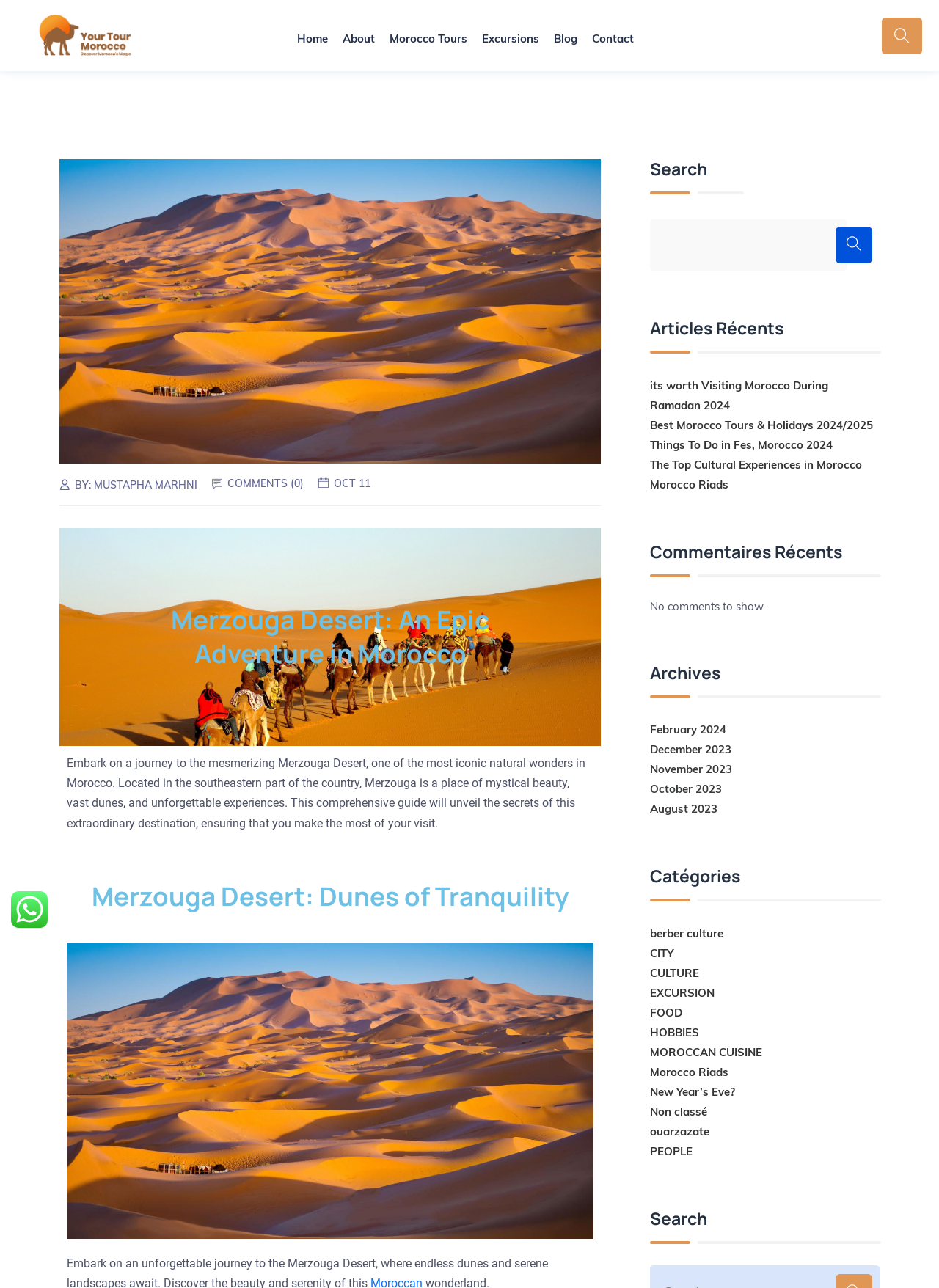What is the name of the author of the article on this webpage?
Use the information from the screenshot to give a comprehensive response to the question.

The webpage has a StaticText element 'BY:' followed by a link 'MUSTAPHA MARHNI', indicating that the author of the article on this webpage is MUSTAPHA MARHNI.